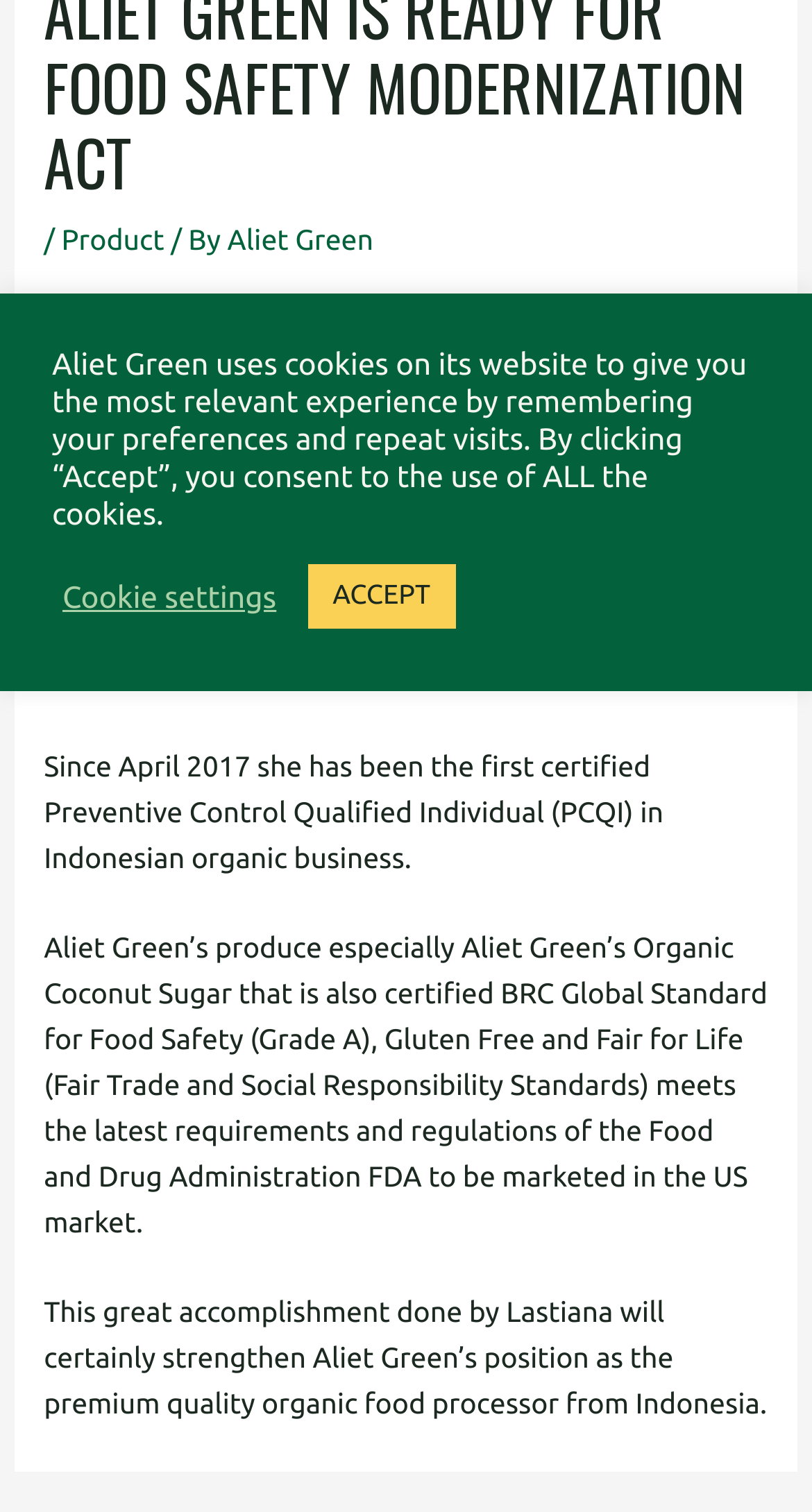Extract the bounding box coordinates for the UI element described by the text: "ACCEPT". The coordinates should be in the form of [left, top, right, bottom] with values between 0 and 1.

[0.379, 0.373, 0.561, 0.416]